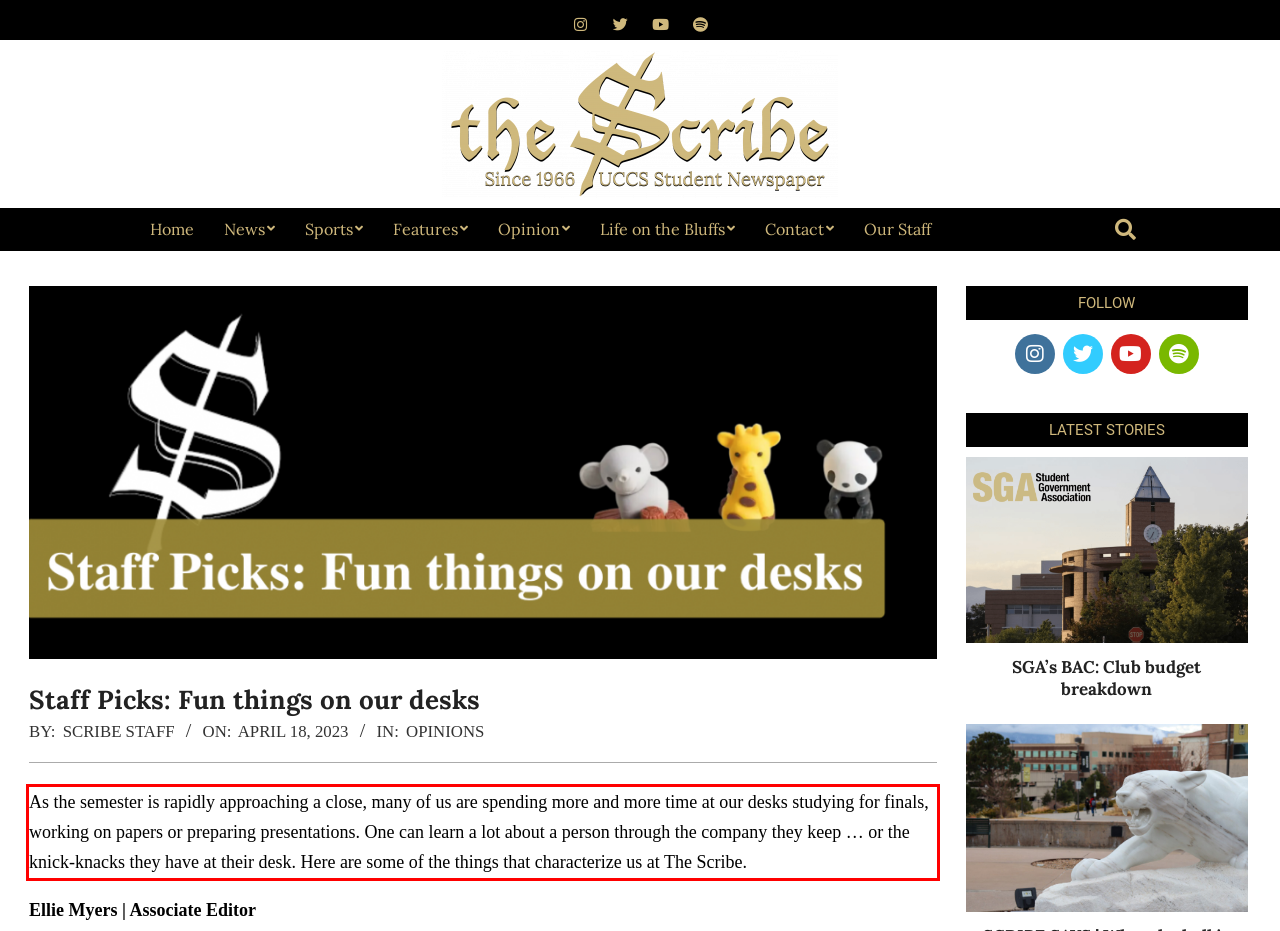You are given a screenshot of a webpage with a UI element highlighted by a red bounding box. Please perform OCR on the text content within this red bounding box.

As the semester is rapidly approaching a close, many of us are spending more and more time at our desks studying for finals, working on papers or preparing presentations. One can learn a lot about a person through the company they keep … or the knick-knacks they have at their desk. Here are some of the things that characterize us at The Scribe.